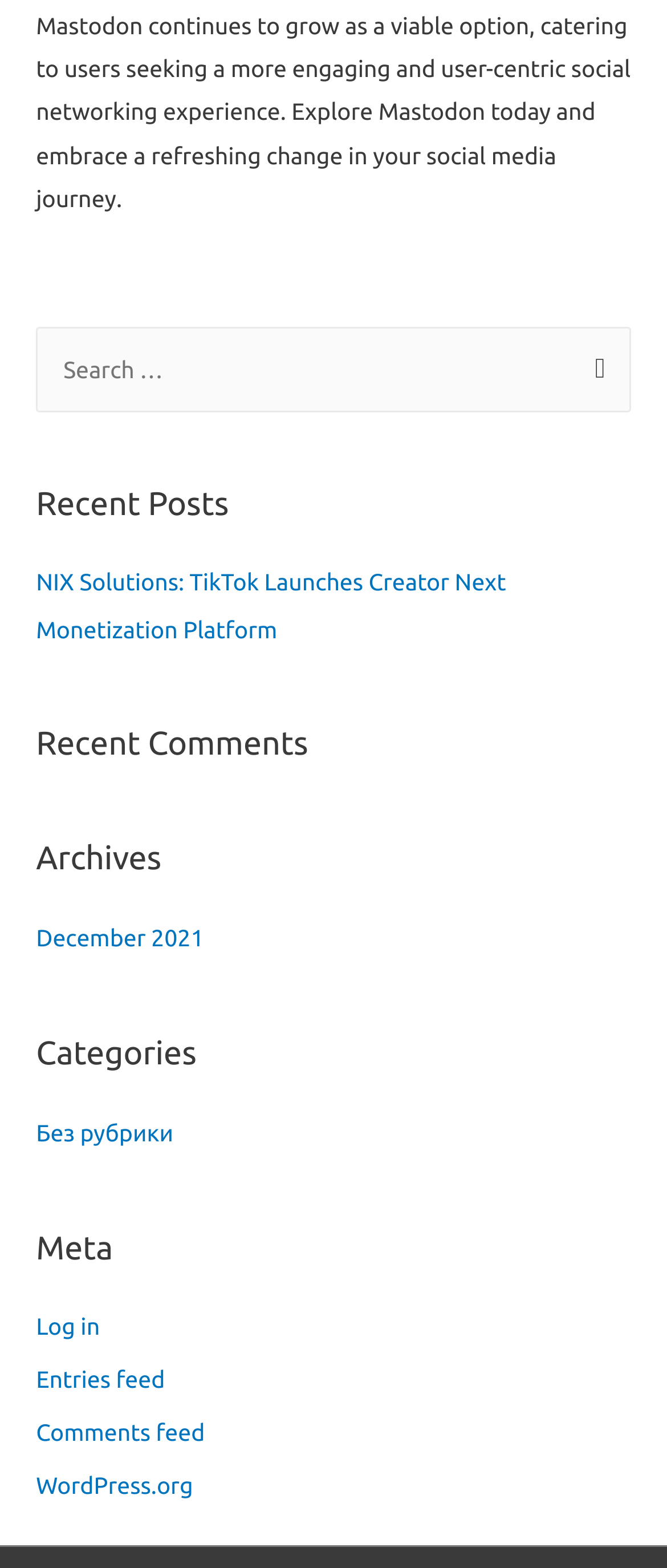What is the purpose of the search box?
Observe the image and answer the question with a one-word or short phrase response.

Search for posts